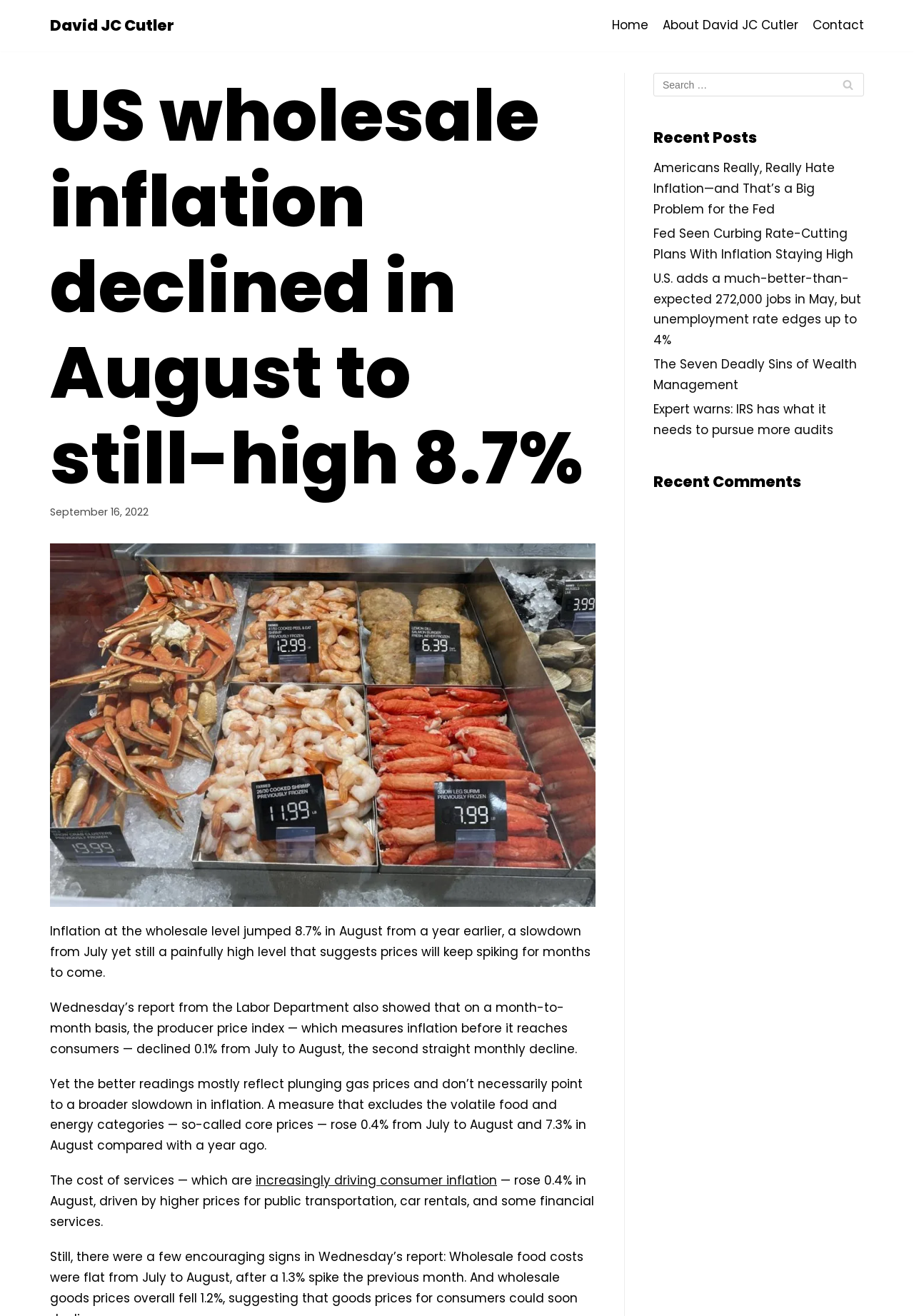Locate the bounding box coordinates of the item that should be clicked to fulfill the instruction: "Search for a topic".

[0.715, 0.055, 0.945, 0.073]